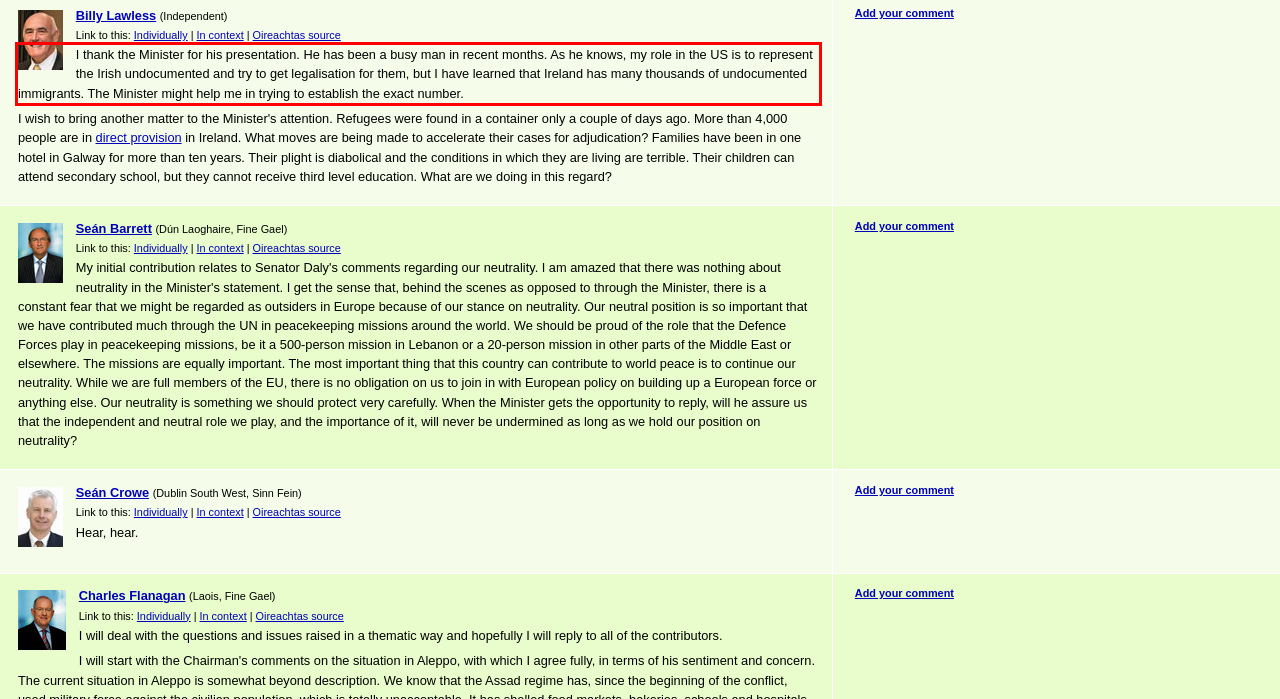Within the screenshot of a webpage, identify the red bounding box and perform OCR to capture the text content it contains.

I thank the Minister for his presentation. He has been a busy man in recent months. As he knows, my role in the US is to represent the Irish undocumented and try to get legalisation for them, but I have learned that Ireland has many thousands of undocumented immigrants. The Minister might help me in trying to establish the exact number.